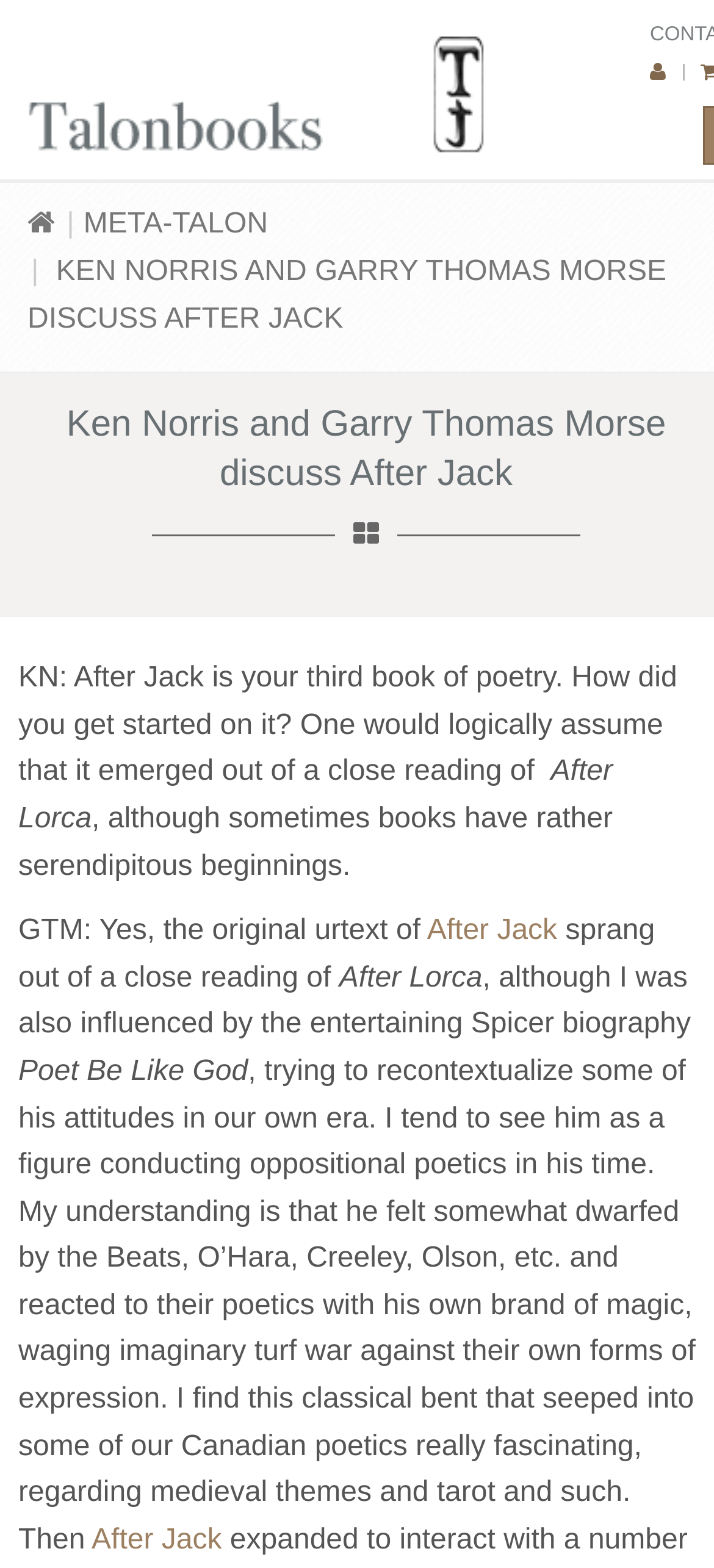Provide a thorough description of the webpage's content and layout.

This webpage appears to be a discussion or interview between Ken Norris and Garry Thomas Morse about Morse's book "After Jack". At the top left of the page, there is a logo image, and next to it, a link to "META-TALON". On the top right, there is a small icon represented by a Unicode character.

Below the logo, there is a heading that reads "Ken Norris and Garry Thomas Morse discuss After Jack". Following this heading, there is a block of text that appears to be the start of the discussion or interview. The text is divided into paragraphs, with the first paragraph starting with "KN: After Jack is your third book of poetry. How did you get started on it?" and the second paragraph starting with "GTM: Yes, the original urtext of".

Throughout the text, there are links to "After Jack" and "After Lorca", which are likely references to books or poems. There is also a mention of "Poet Be Like God", which may be a book or poem title as well. The text discusses the inspiration and themes behind "After Jack", including the influence of other poets and the use of medieval themes and tarot.

The overall layout of the page is simple, with a focus on the text of the discussion or interview. There are no prominent images or graphics aside from the logo at the top.